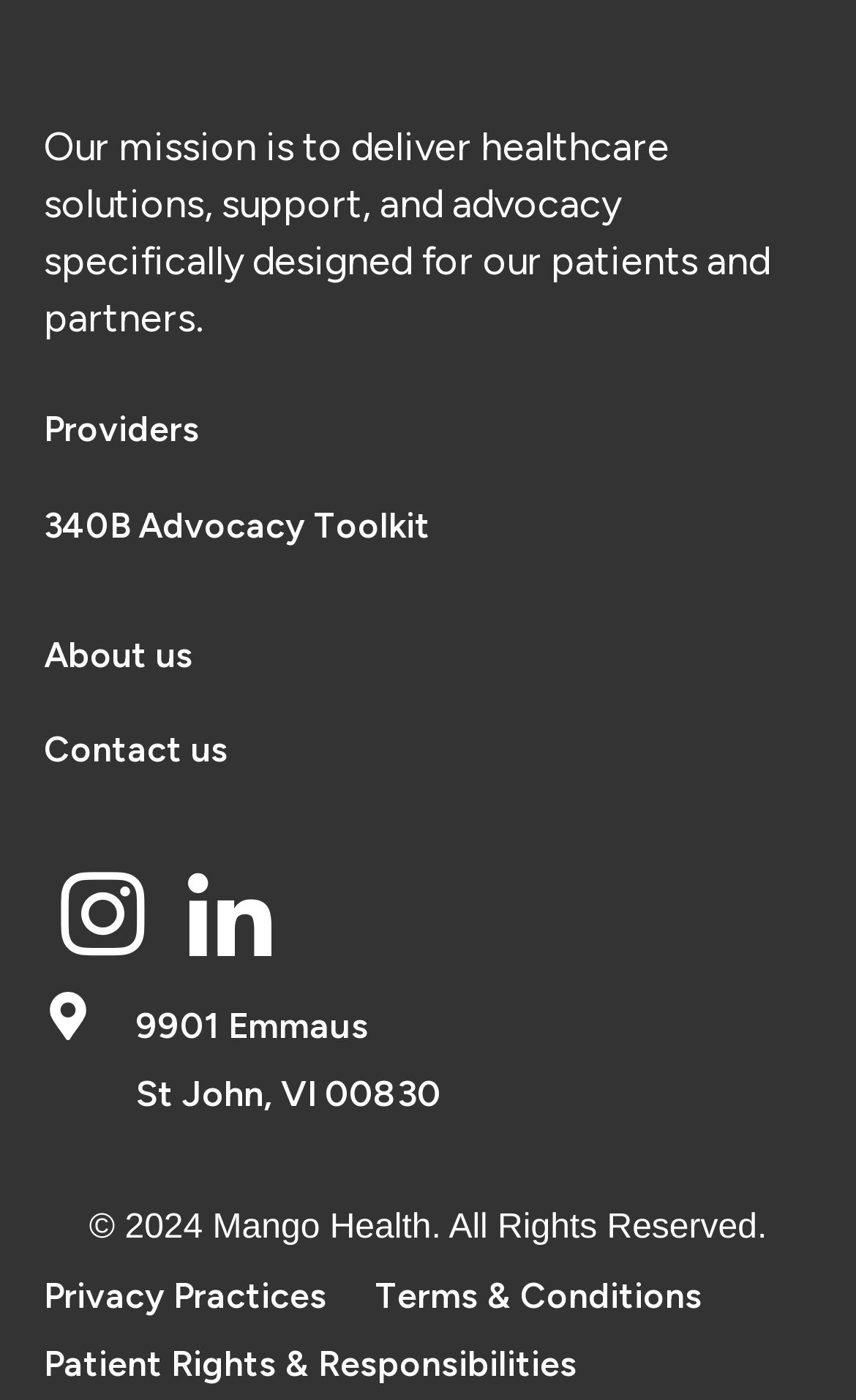Determine the bounding box coordinates of the element that should be clicked to execute the following command: "Learn about the company".

[0.051, 0.434, 0.226, 0.501]